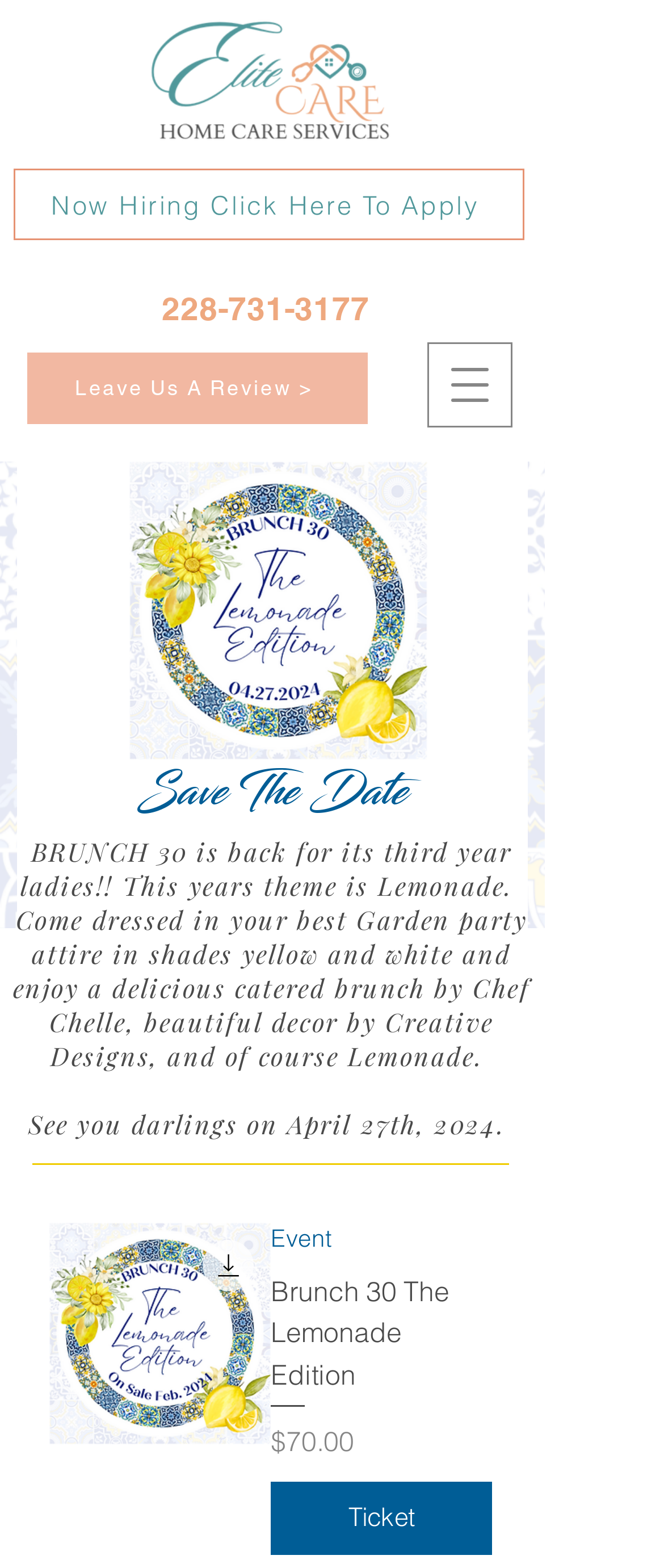Please provide a comprehensive answer to the question below using the information from the image: What is the theme of Brunch 30?

I found the theme of Brunch 30 by reading the heading element that describes the event, which mentions 'This years theme is Lemonade'.